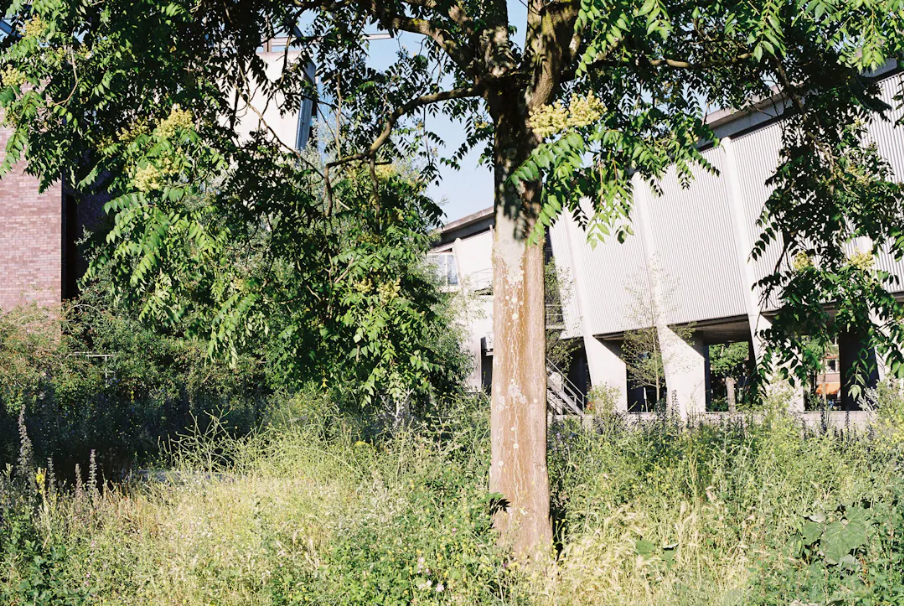Describe every aspect of the image in detail.

The image captures a vibrant scene from "The New Garden," located within the outdoor space of the Nieuwe Instituut. It showcases a lush, green landscape featuring dense foliage and healthy plant life, highlighting the garden's ecological management and emphasis on biodiversity. In the background, a modern building with distinctive architectural elements complements the organic atmosphere, suggesting a harmonious blend of nature and contemporary design. The photograph, taken in 2022 by Petra van der Ree, illustrates the garden as it has evolved since its redesign and ecological restoration efforts initiated in 2021, enhancing both its beauty and ecological significance.